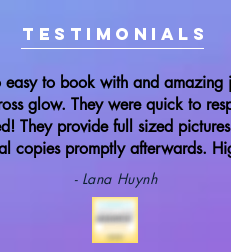Offer an in-depth caption for the image.

This image features a vibrant testimonial section titled "TESTIMONIALS," showcasing a glowing review from a satisfied customer, Lana Huynh. The review highlights her positive experience with Glow Photo Booth, noting how effortless it was to book their services. Lana praises the quick response time and affordability, while also emphasizing the high-quality full-sized pictures provided, along with prompt digital copies. The background of the image blends soft purple tones, enhancing the overall aesthetic appeal and making the text stand out, reflecting the brand's commitment to exceptional service and customer satisfaction.